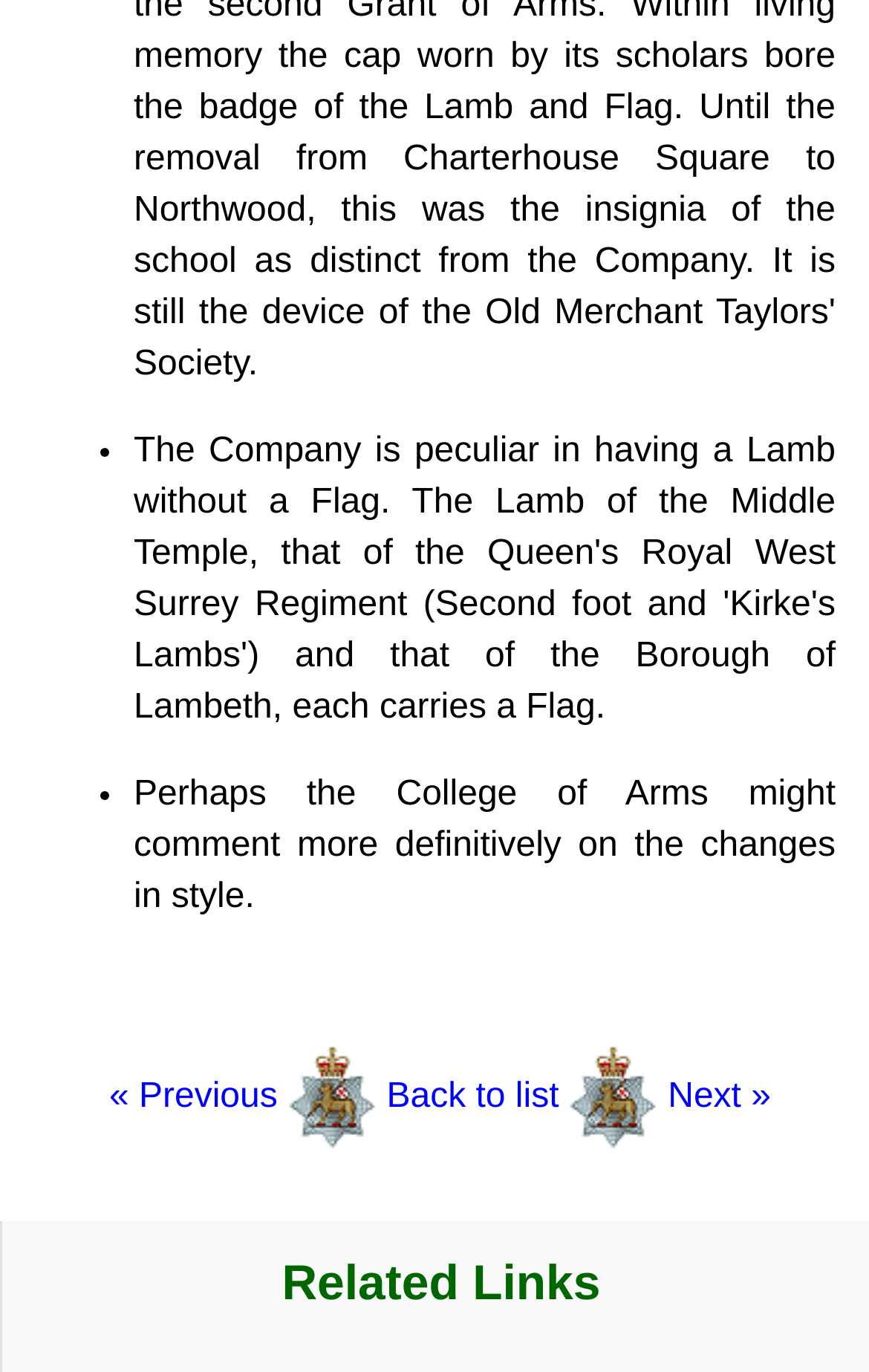What is the section title below the main text?
Using the visual information, reply with a single word or short phrase.

Related Links